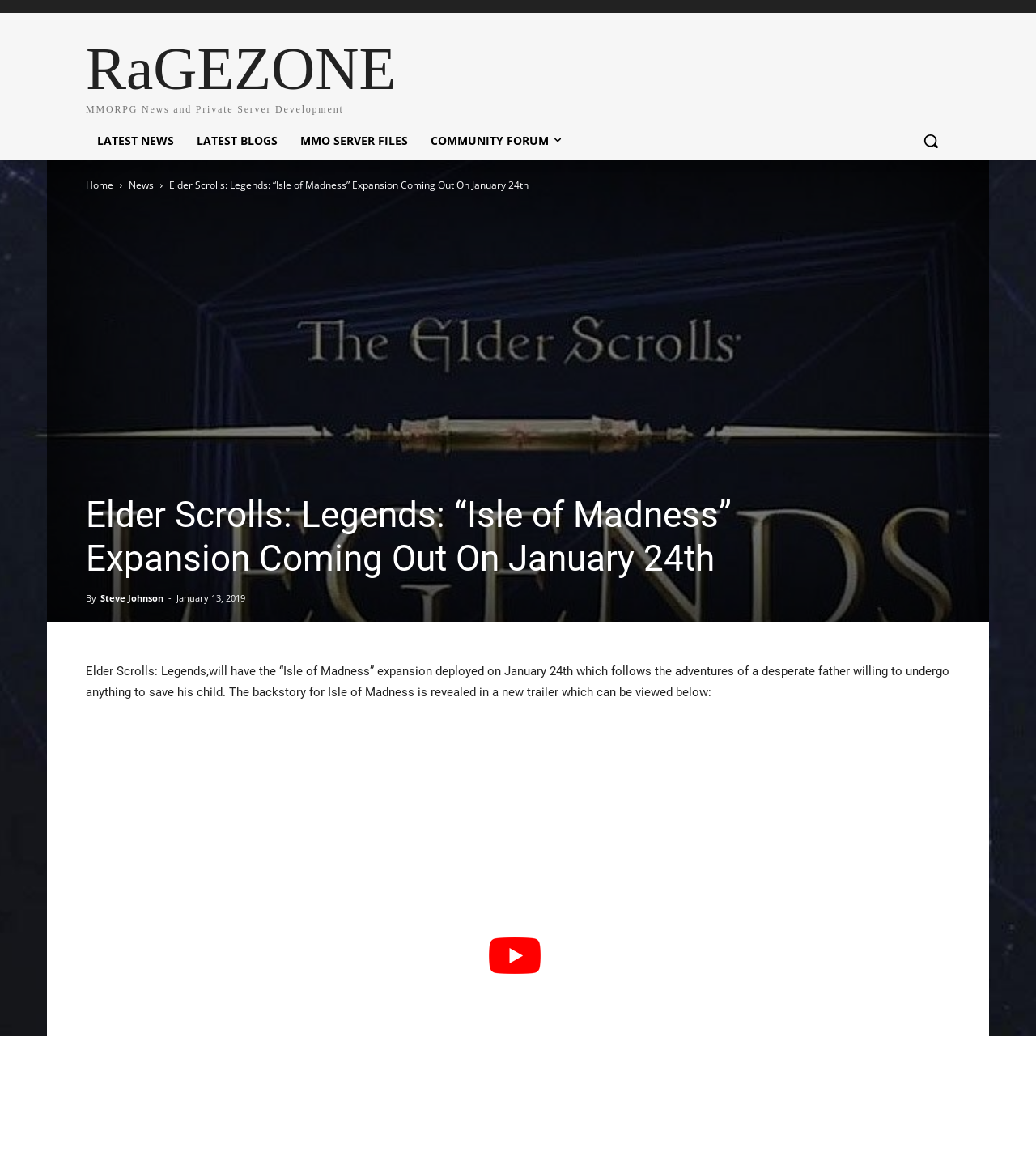Determine the bounding box coordinates of the clickable element necessary to fulfill the instruction: "Search". Provide the coordinates as four float numbers within the 0 to 1 range, i.e., [left, top, right, bottom].

[0.88, 0.105, 0.917, 0.139]